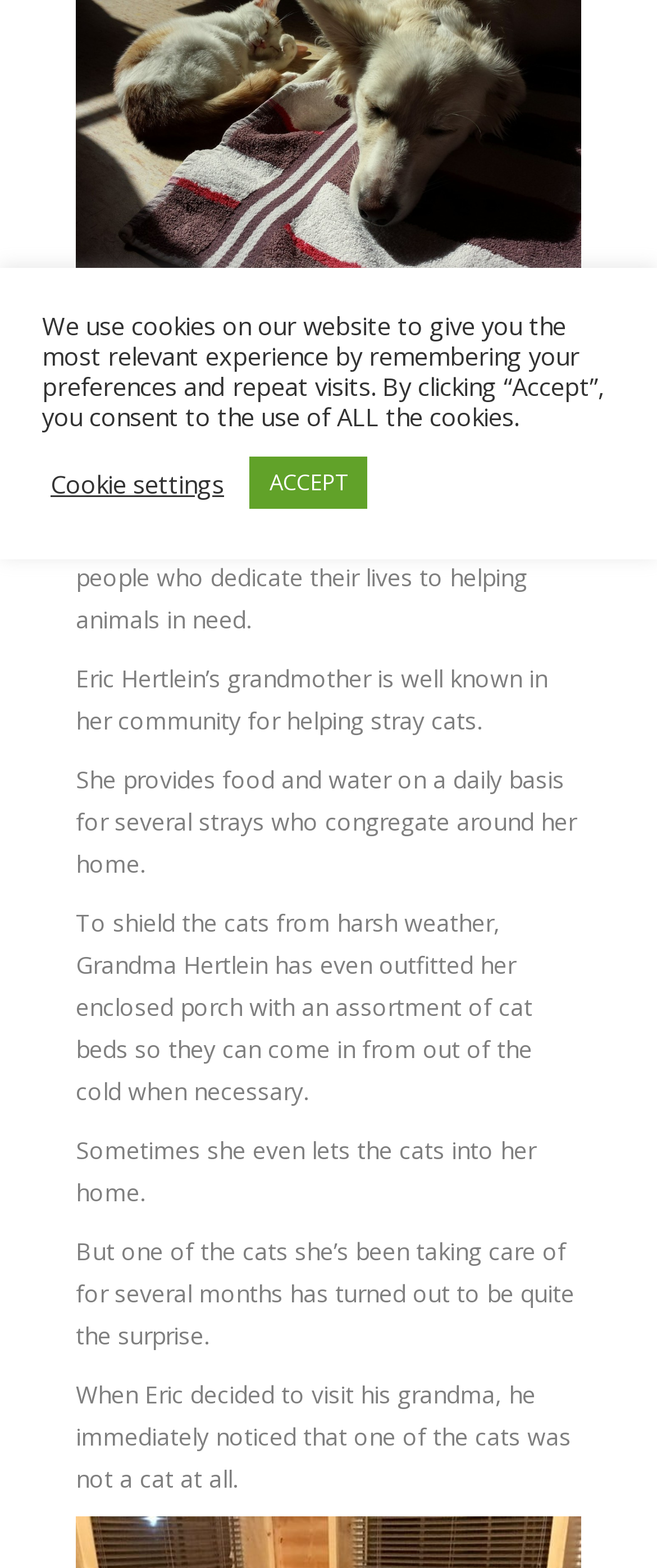Using the element description: "November 2023", determine the bounding box coordinates for the specified UI element. The coordinates should be four float numbers between 0 and 1, [left, top, right, bottom].

None